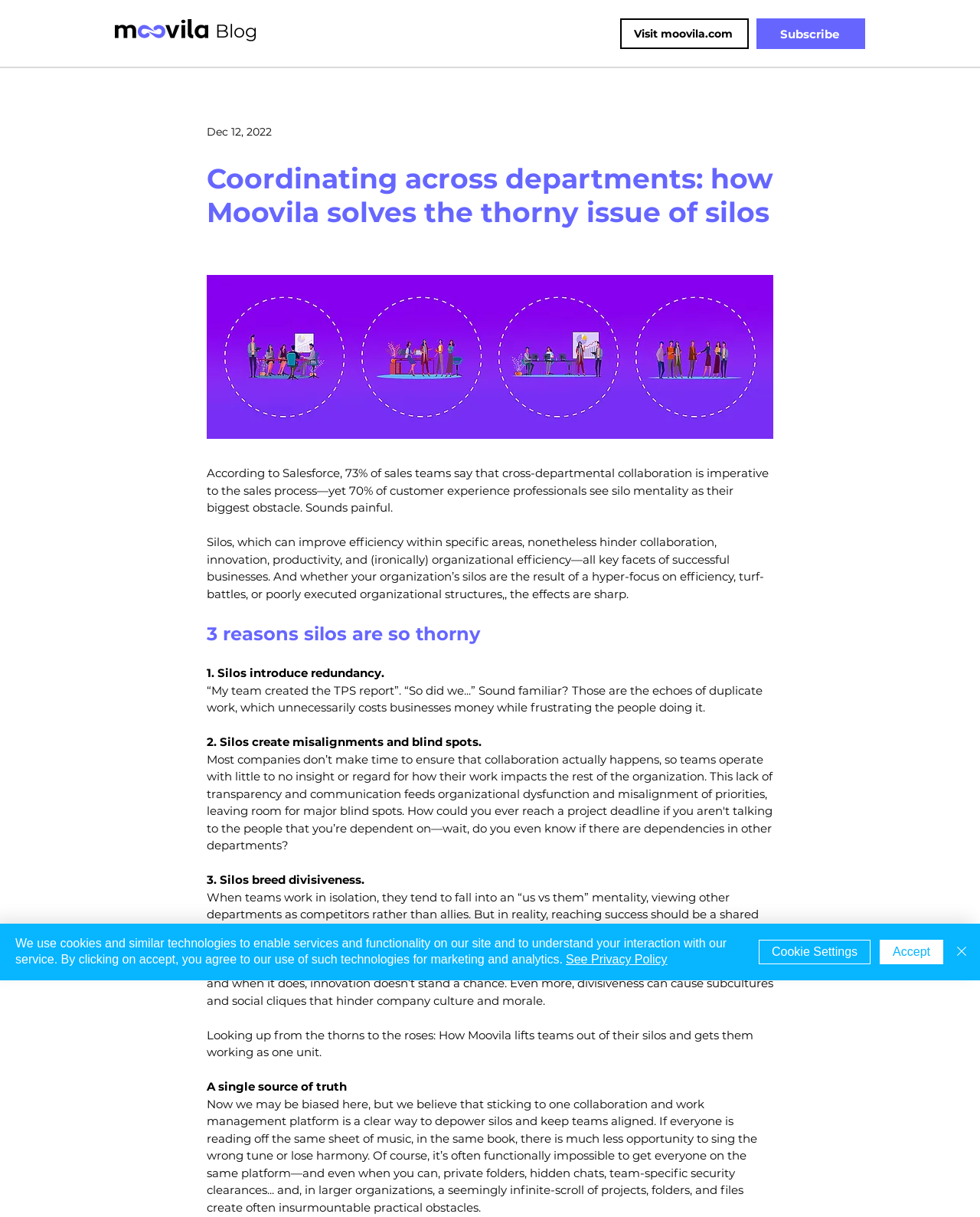Identify the bounding box coordinates of the element that should be clicked to fulfill this task: "Visit moovila.com". The coordinates should be provided as four float numbers between 0 and 1, i.e., [left, top, right, bottom].

[0.633, 0.015, 0.764, 0.04]